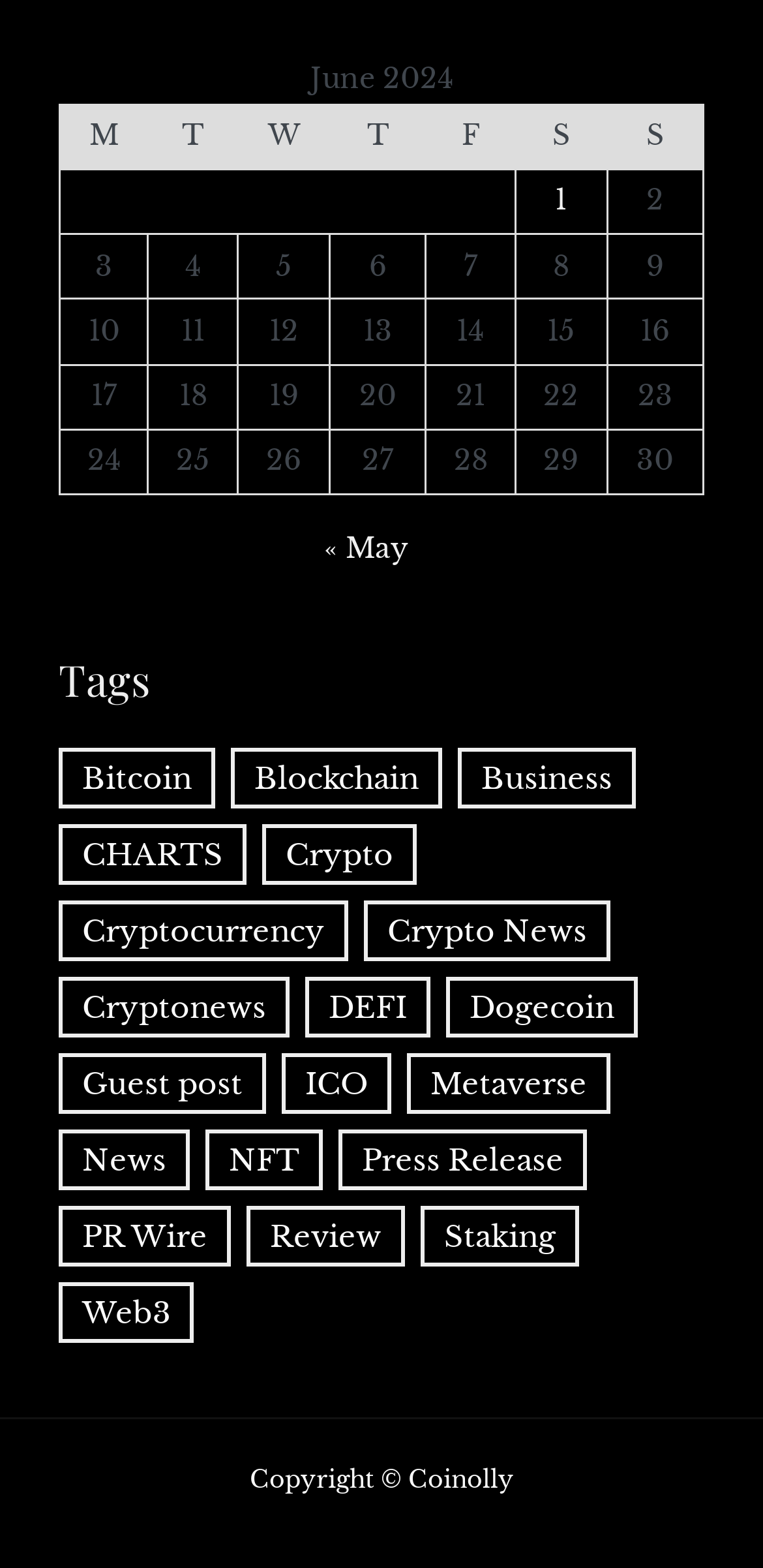What is the month displayed in the table?
Give a detailed response to the question by analyzing the screenshot.

The table has a caption 'June 2024', which indicates the month displayed in the table.